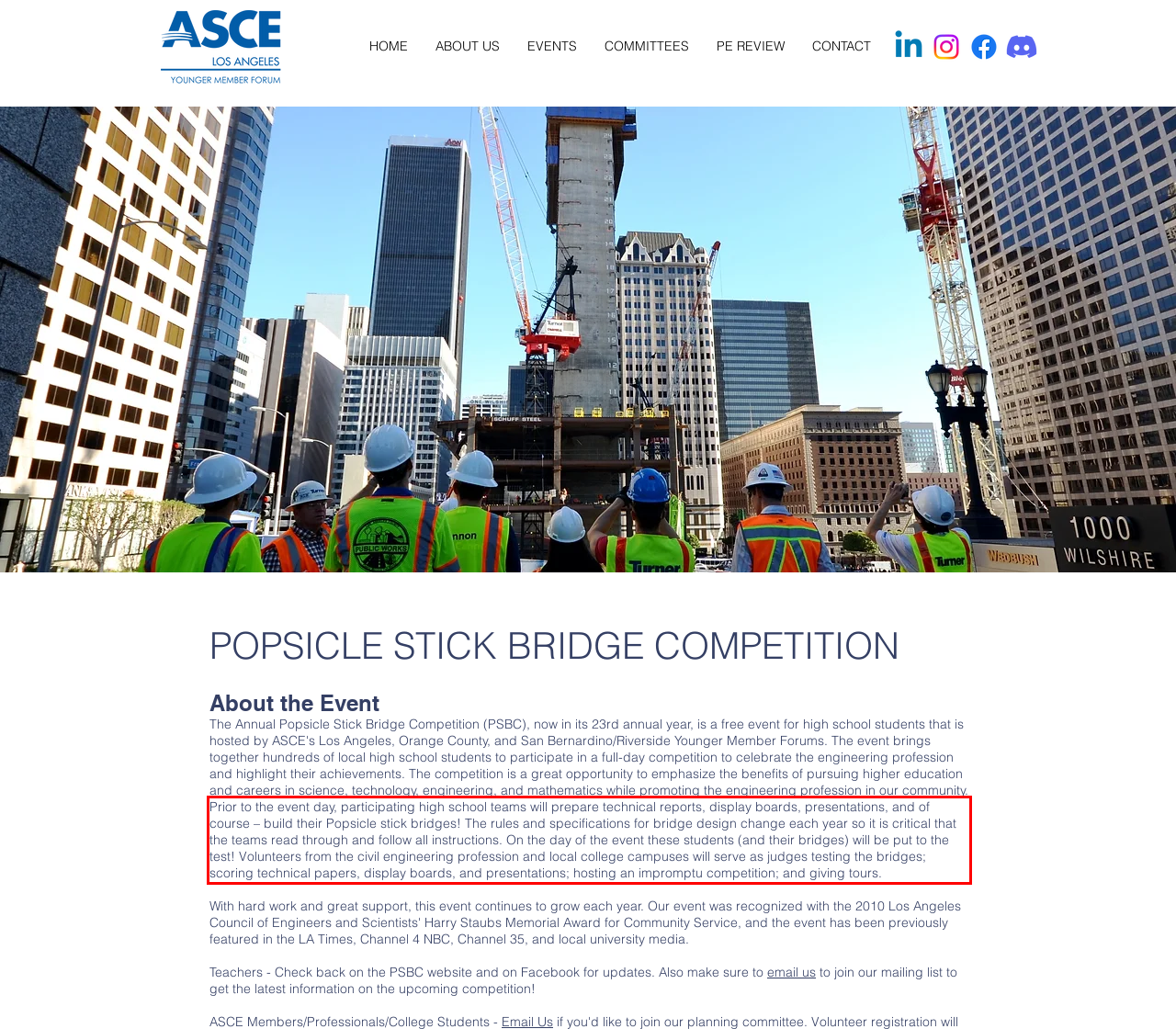Please recognize and transcribe the text located inside the red bounding box in the webpage image.

Prior to the event day, participating high school teams will prepare technical reports, display boards, presentations, and of course – build their Popsicle stick bridges! The rules and specifications for bridge design change each year so it is critical that the teams read through and follow all instructions. On the day of the event these students (and their bridges) will be put to the test! Volunteers from the civil engineering profession and local college campuses will serve as judges testing the bridges; scoring technical papers, display boards, and presentations; hosting an impromptu competition; and giving tours.